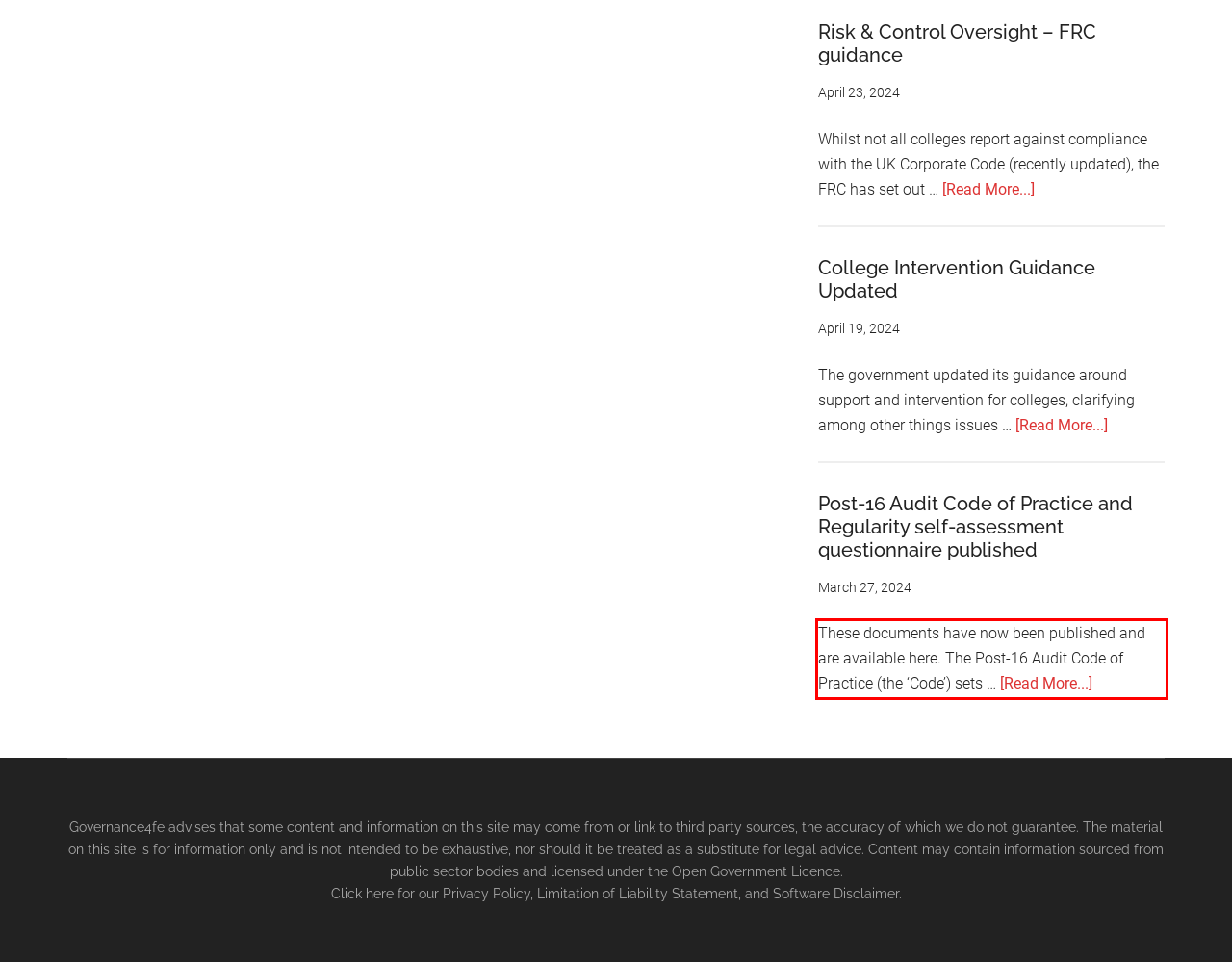Given a webpage screenshot with a red bounding box, perform OCR to read and deliver the text enclosed by the red bounding box.

These documents have now been published and are available here. The Post-16 Audit Code of Practice (the ‘Code’) sets … [Read More...] about Post-16 Audit Code of Practice and Regularity self-assessment questionnaire published